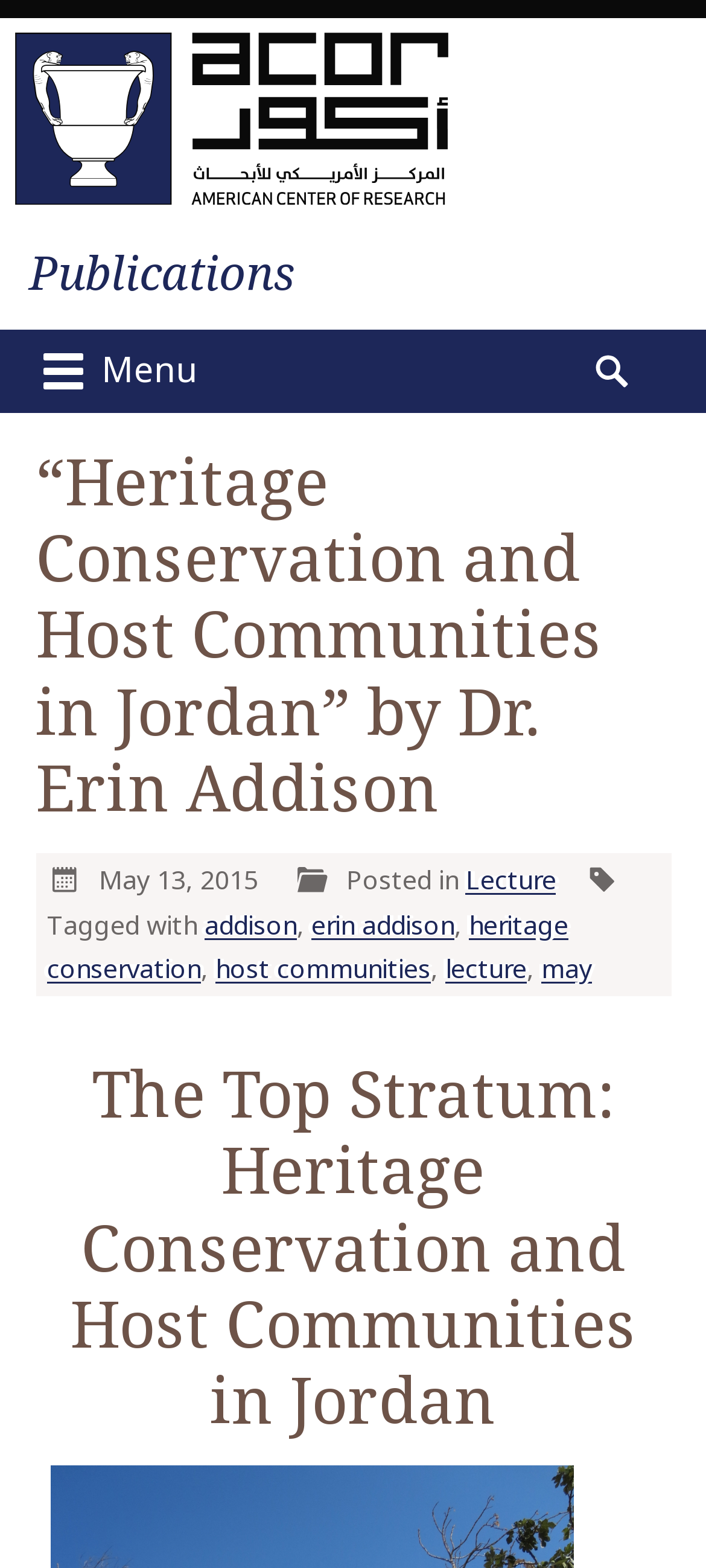Determine the bounding box of the UI element mentioned here: "Scroll to top". The coordinates must be in the format [left, top, right, bottom] with values ranging from 0 to 1.

[0.841, 0.691, 0.985, 0.756]